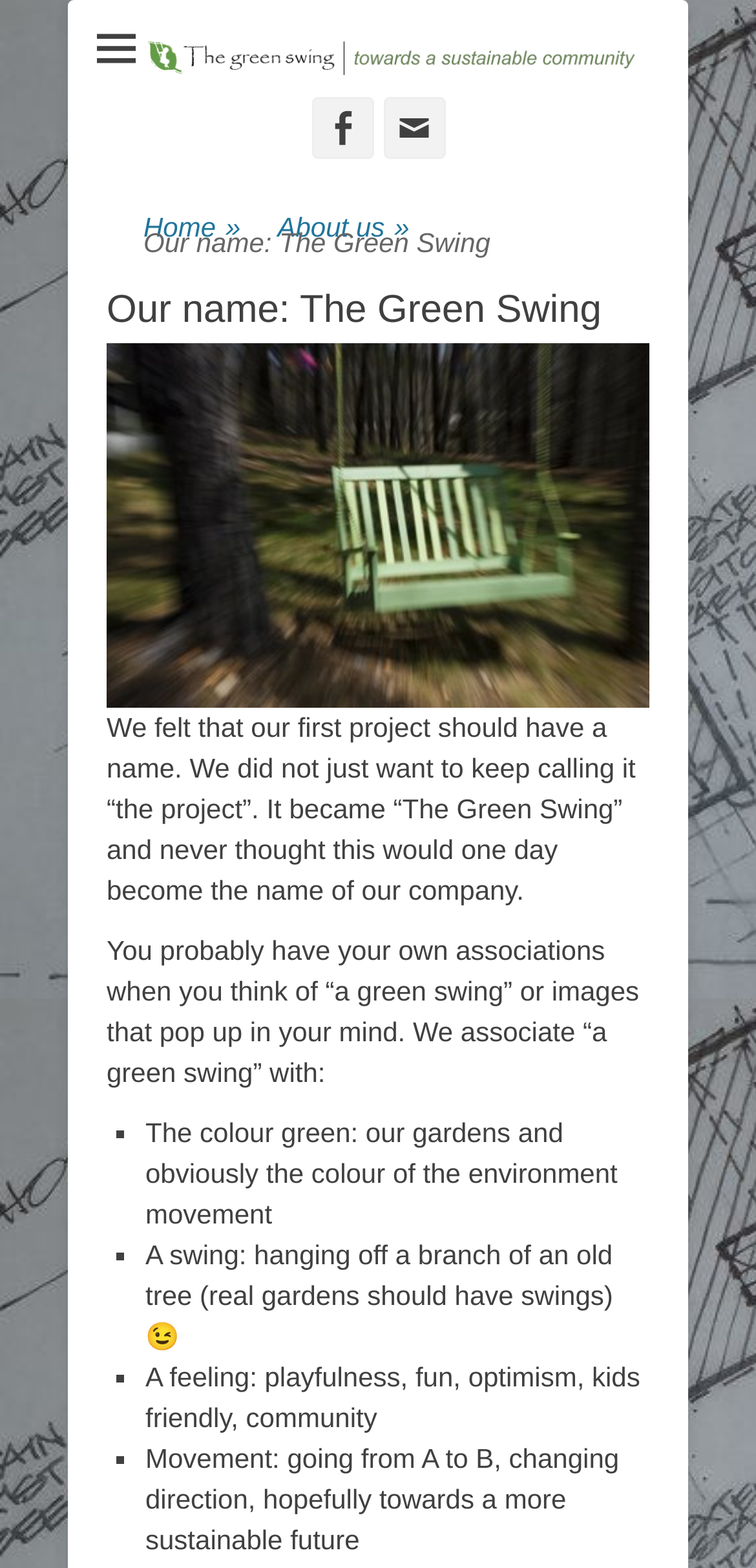What is associated with 'a green swing'?
Using the image, provide a detailed and thorough answer to the question.

According to the static text, 'a green swing' is associated with the colour green, a swing hanging off a branch of an old tree, a feeling of playfulness, fun, optimism, kids friendly, community, and movement towards a more sustainable future.